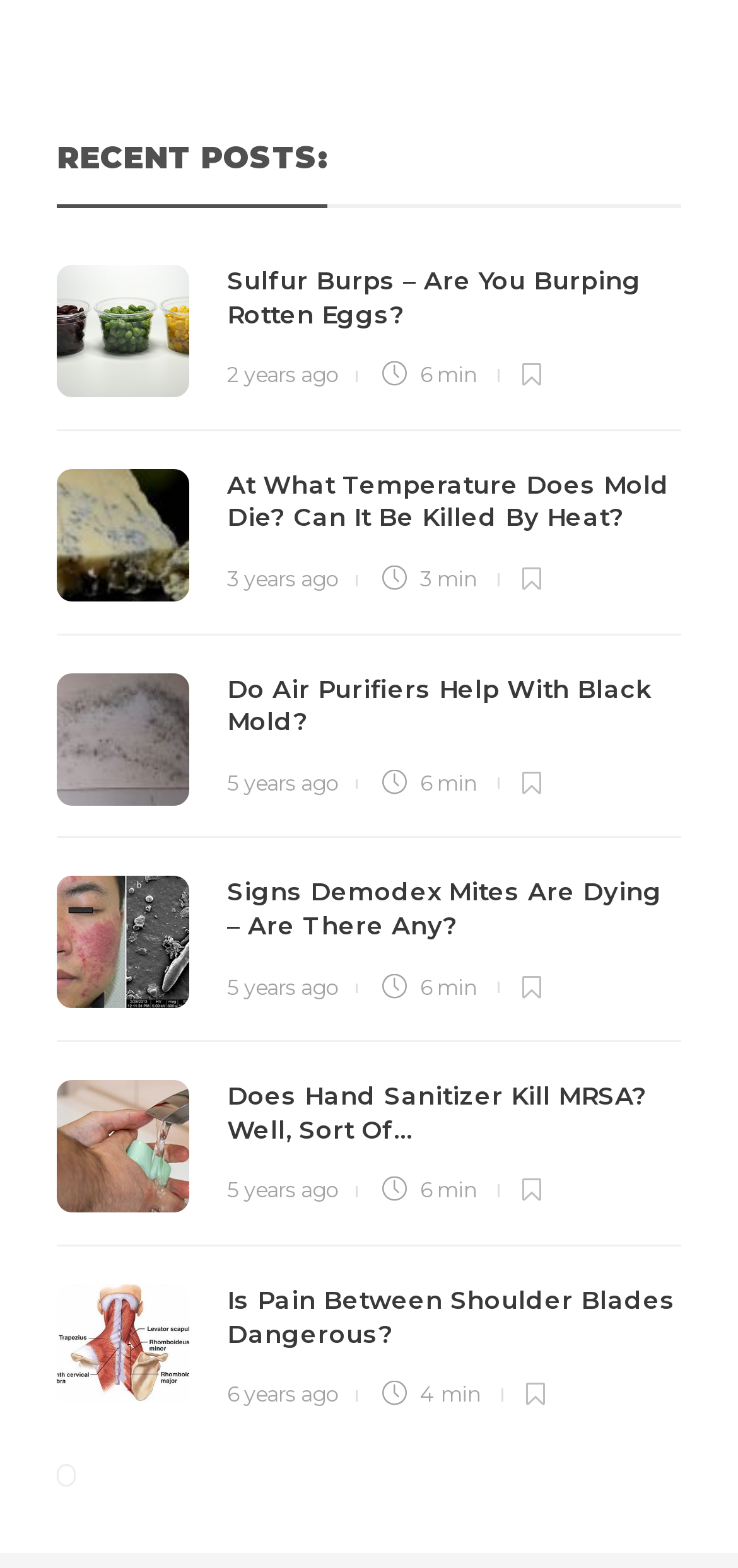Bounding box coordinates are specified in the format (top-left x, top-left y, bottom-right x, bottom-right y). All values are floating point numbers bounded between 0 and 1. Please provide the bounding box coordinate of the region this sentence describes: 5 years ago

[0.308, 0.621, 0.456, 0.638]